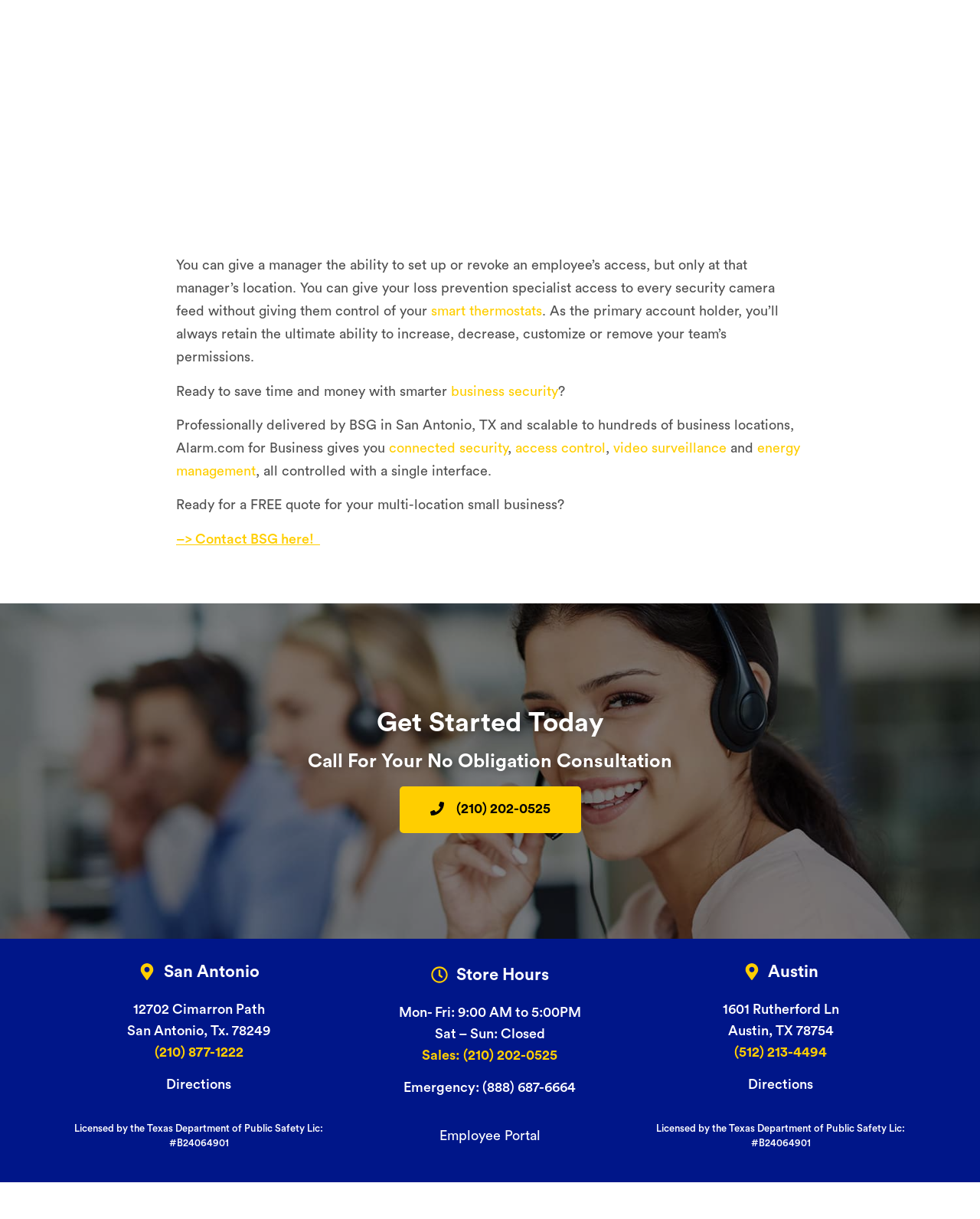What is the purpose of the 'Employee Portal' link?
Refer to the image and offer an in-depth and detailed answer to the question.

The 'Employee Portal' link is likely intended for employees of the company to access their accounts or manage their information, as it is a separate portal from the main website.